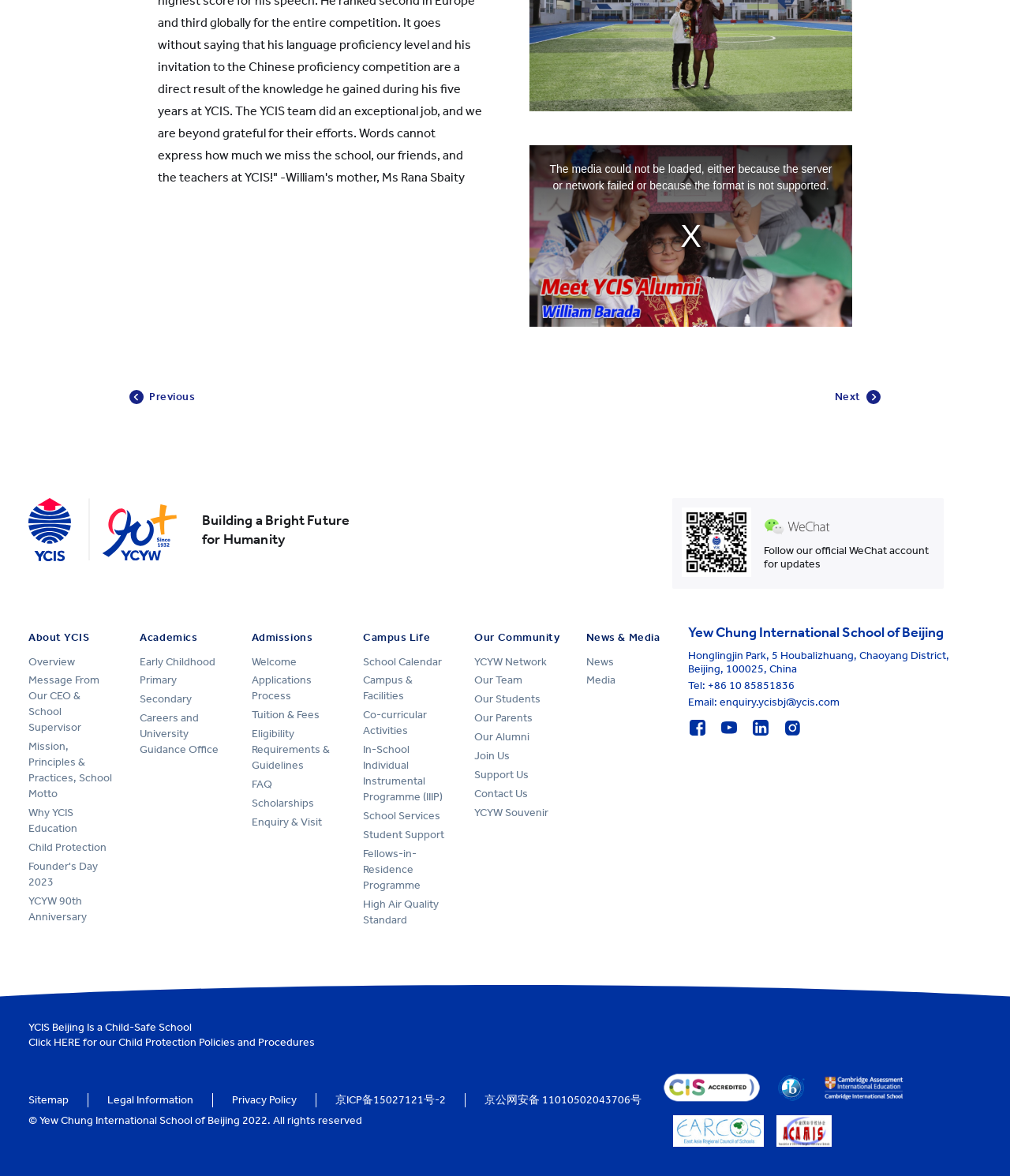Find the bounding box coordinates corresponding to the UI element with the description: "Scholarships". The coordinates should be formatted as [left, top, right, bottom], with values as floats between 0 and 1.

[0.249, 0.677, 0.311, 0.69]